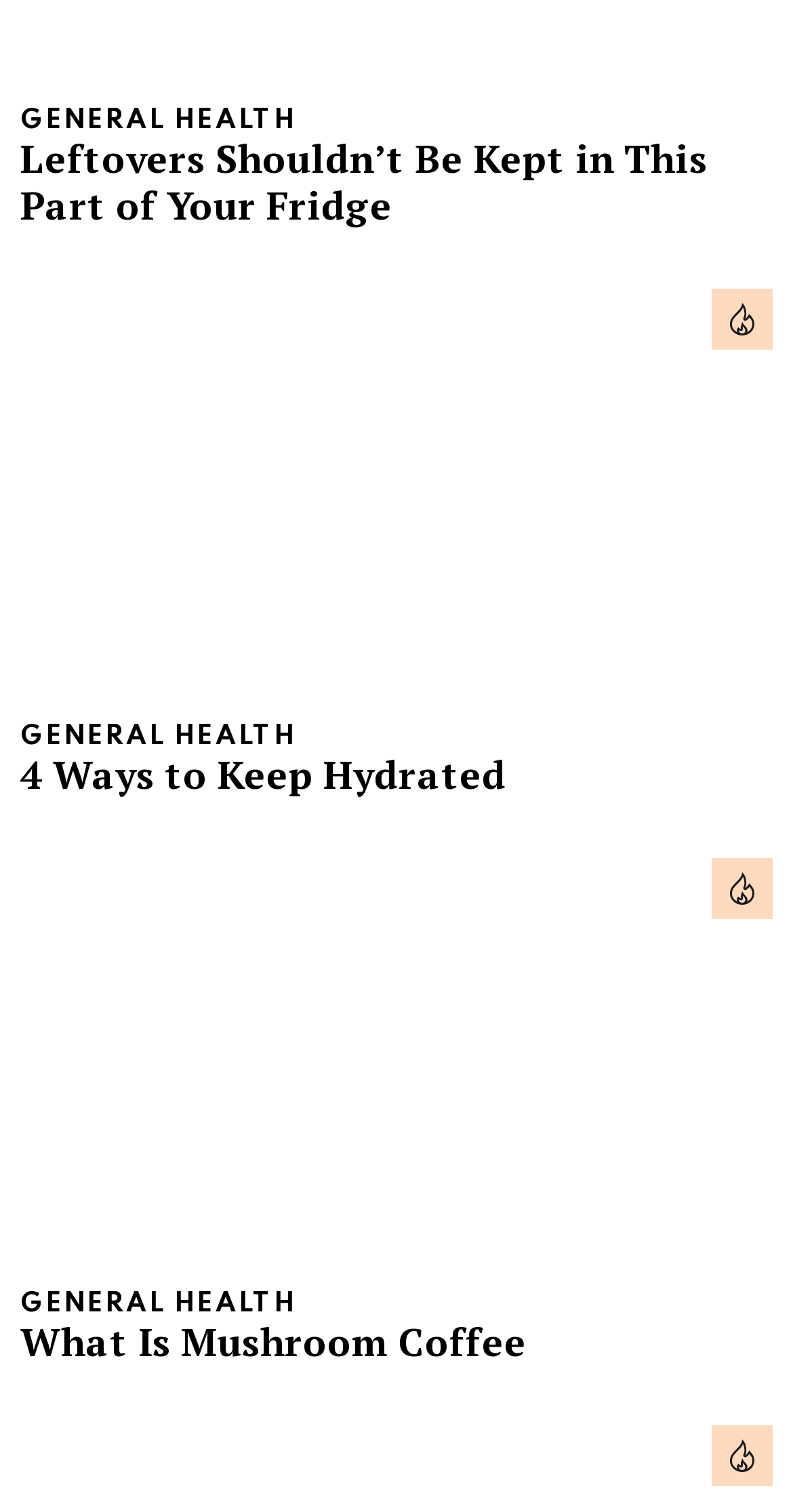Determine the bounding box for the HTML element described here: "Hot". The coordinates should be given as [left, top, right, bottom] with each number being a float between 0 and 1.

[0.897, 0.191, 0.974, 0.232]